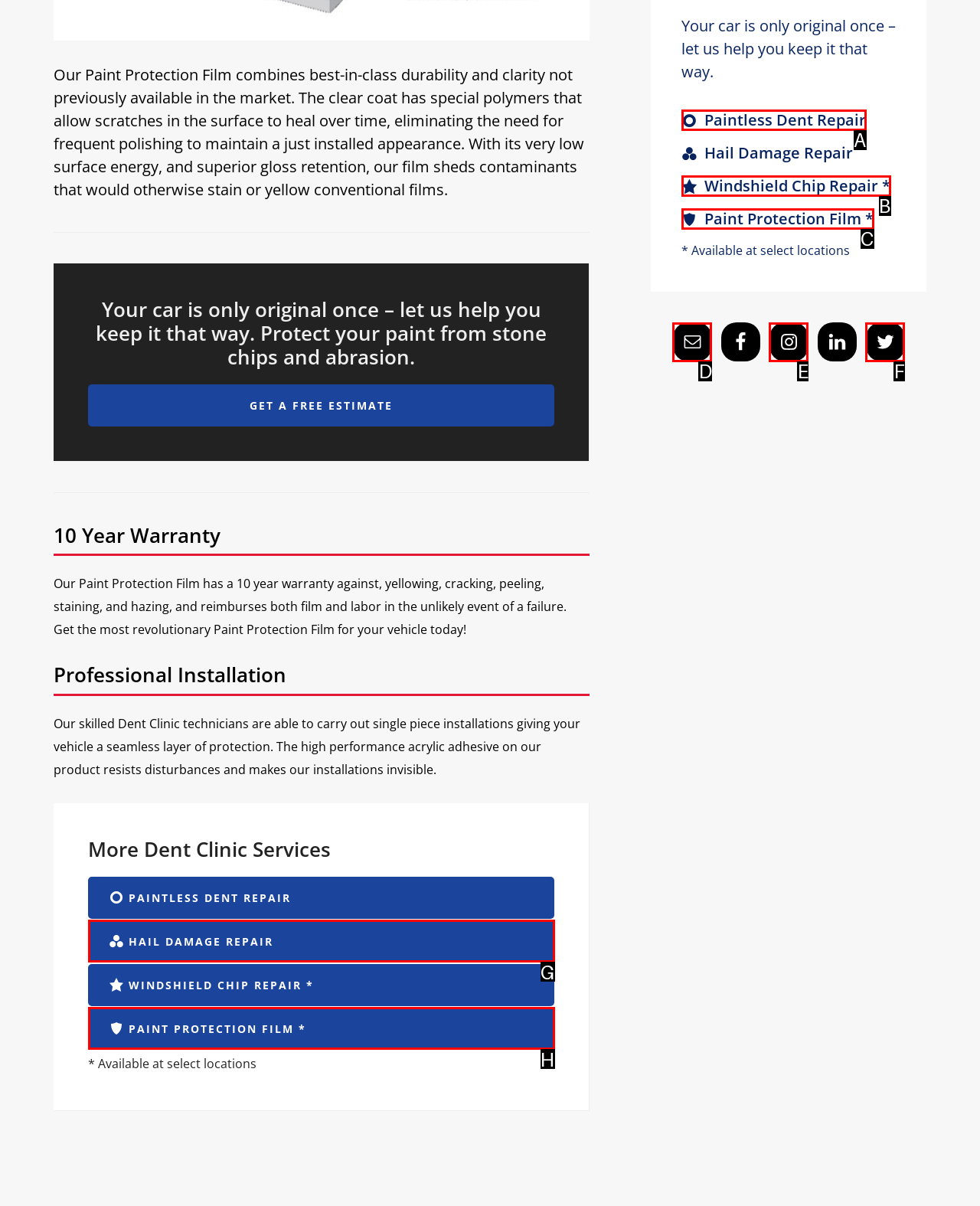Using the element description: Paintless Dent Repair, select the HTML element that matches best. Answer with the letter of your choice.

A